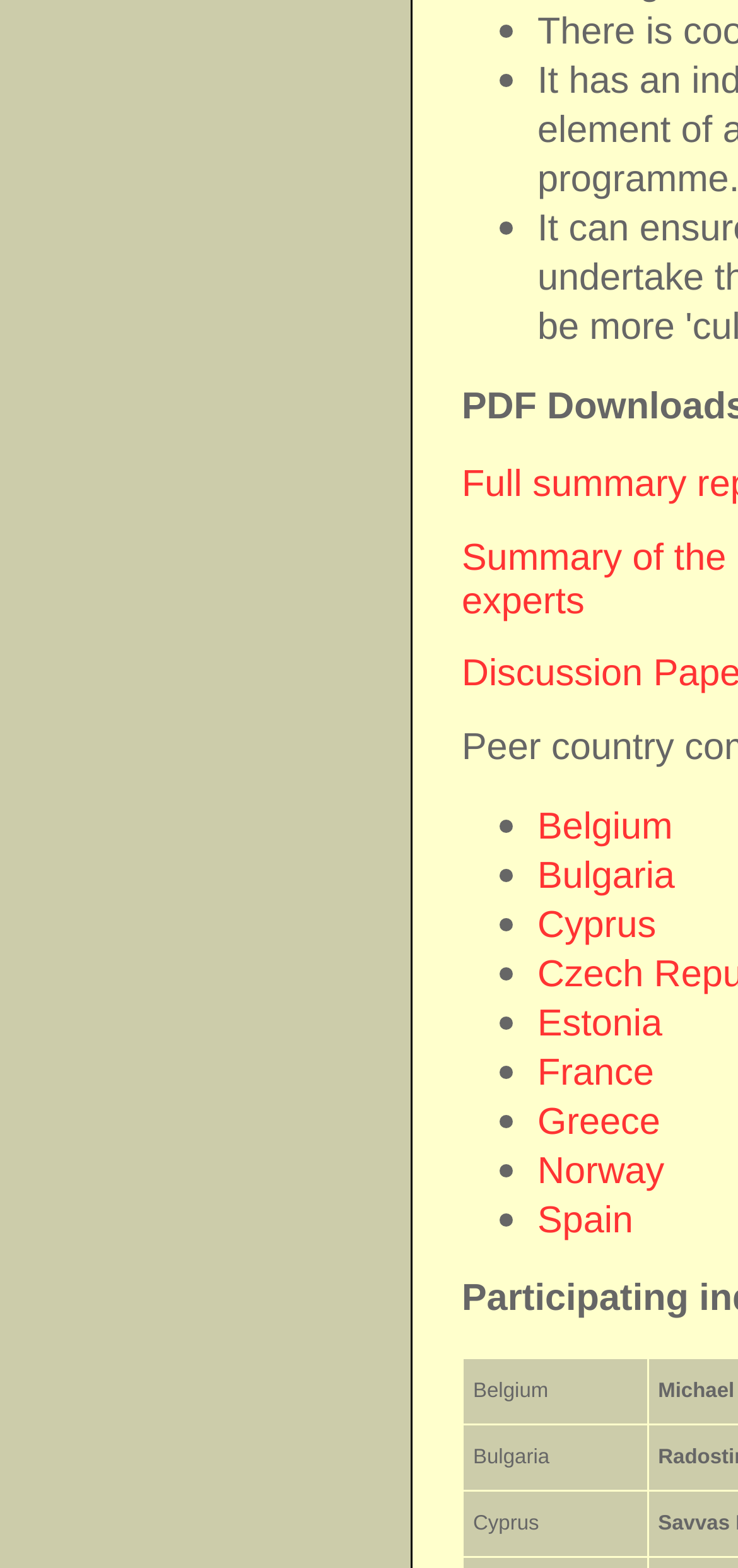How many countries are listed?
Based on the content of the image, thoroughly explain and answer the question.

I counted the number of link elements with country names, which are Belgium, Bulgaria, Cyprus, Estonia, France, Greece, Norway, and Spain.